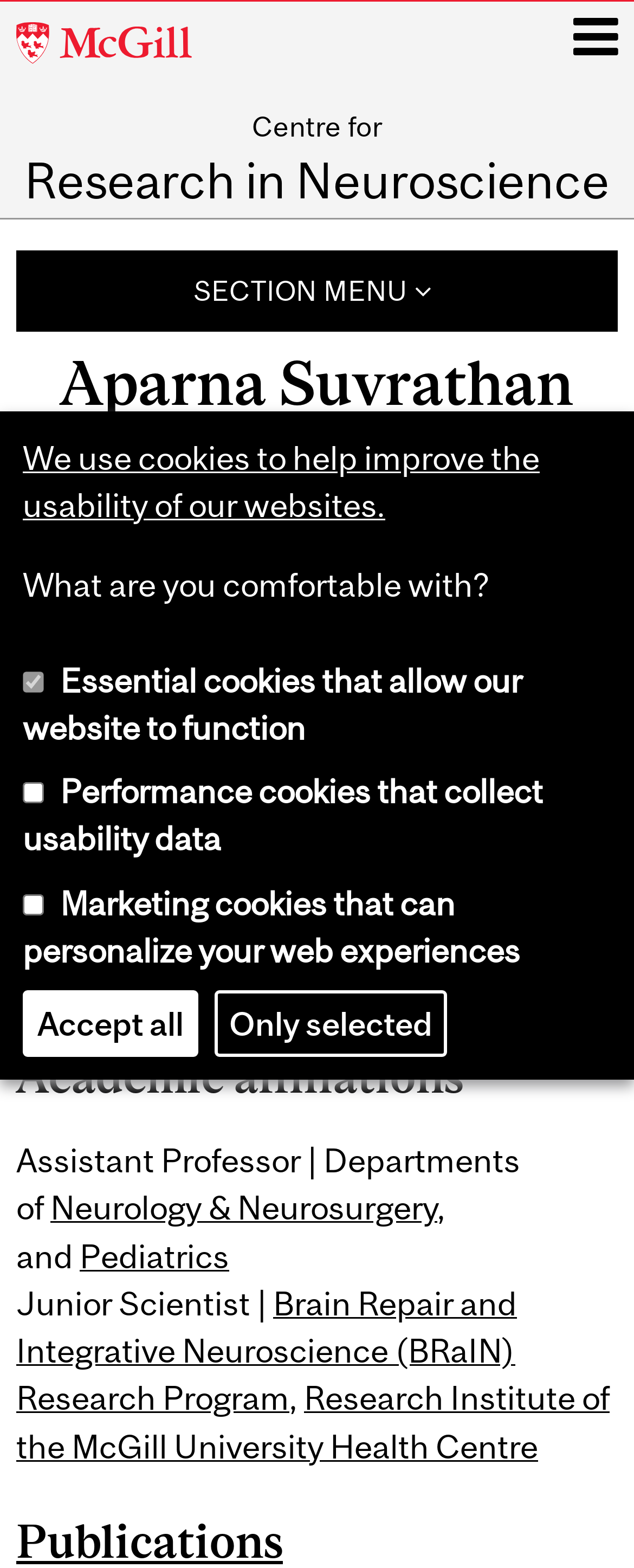Pinpoint the bounding box coordinates of the area that must be clicked to complete this instruction: "Check 'FAQs'".

None